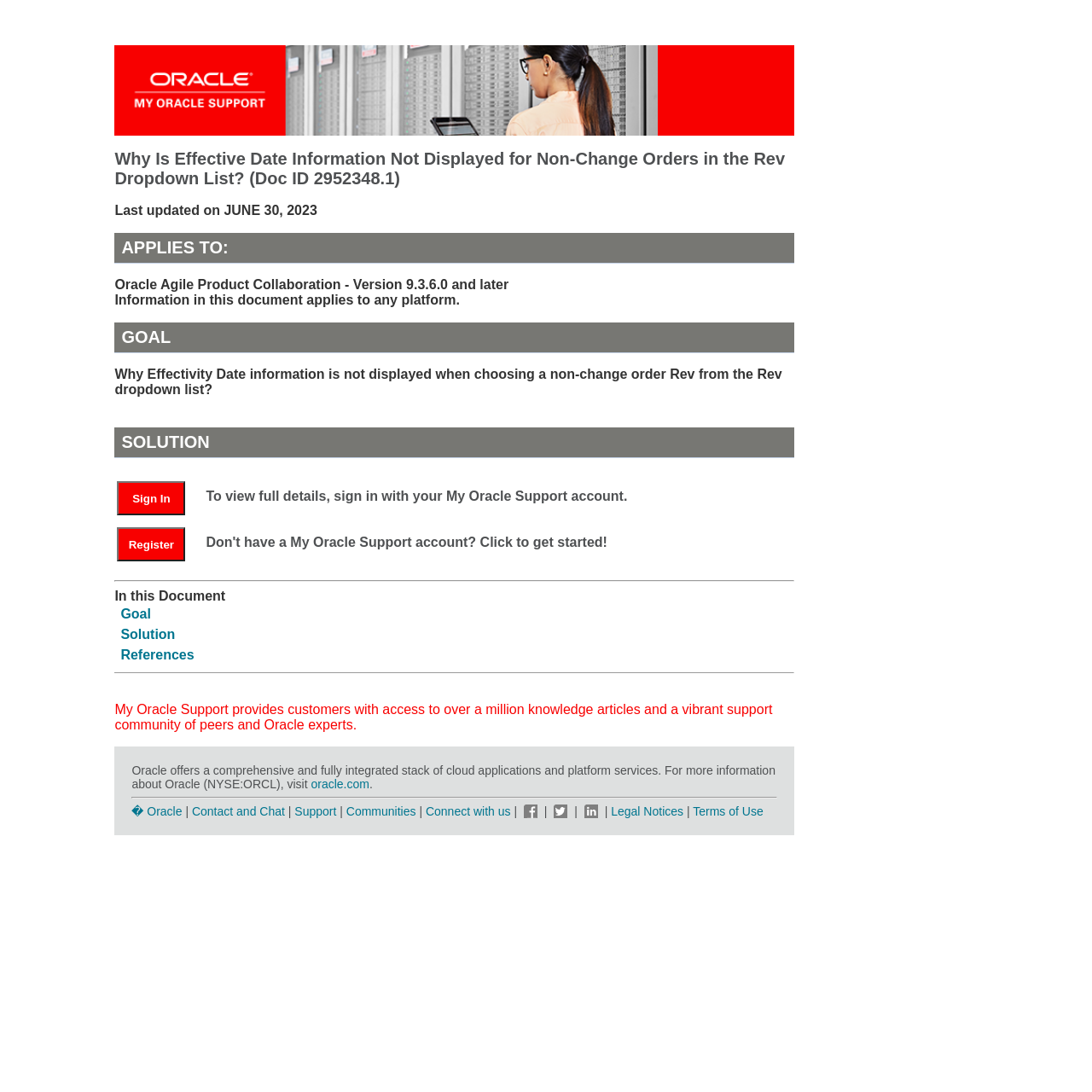Please specify the bounding box coordinates of the element that should be clicked to execute the given instruction: 'Click Request Appointment'. Ensure the coordinates are four float numbers between 0 and 1, expressed as [left, top, right, bottom].

None